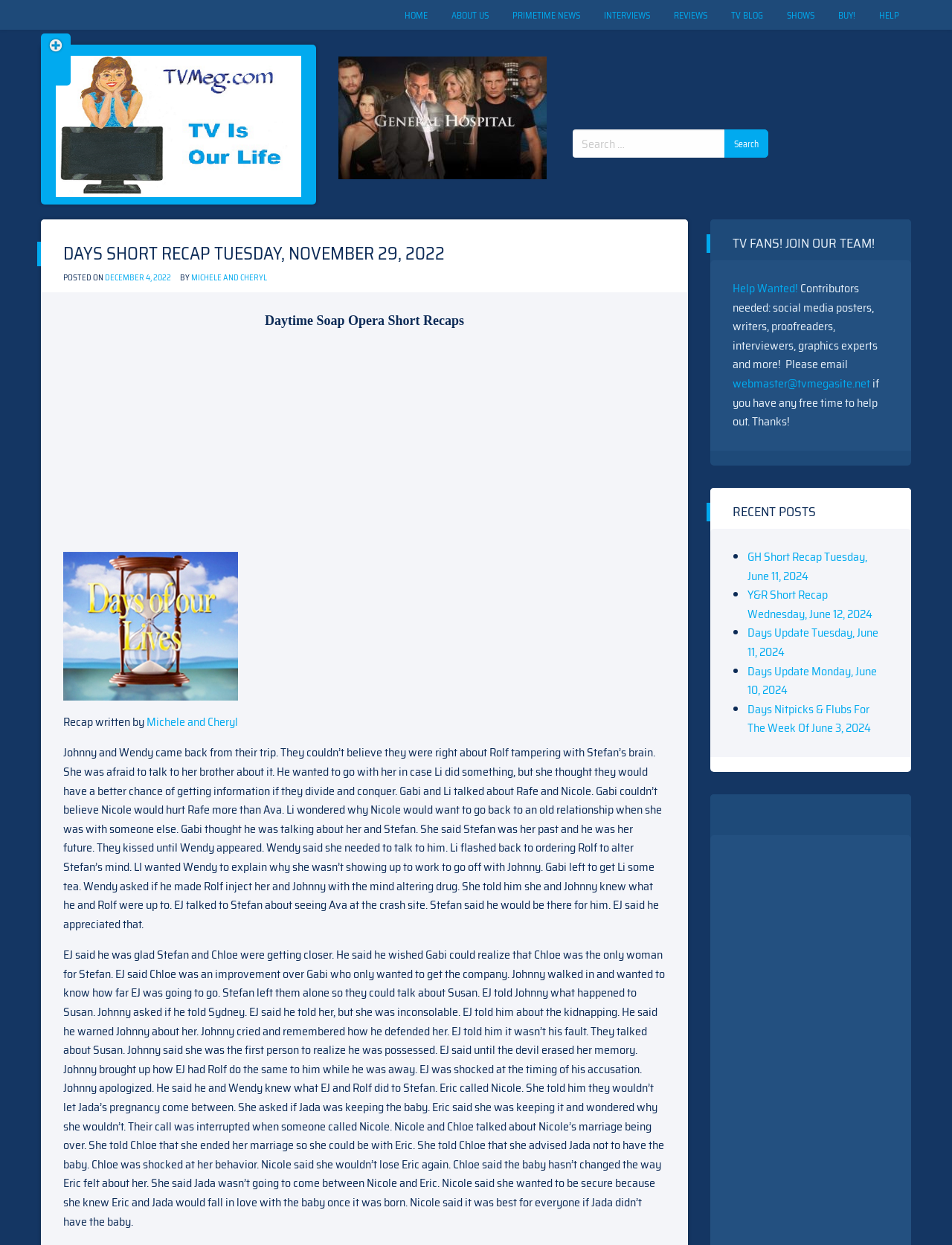What is the purpose of the 'Search for:' box?
Give a single word or phrase answer based on the content of the image.

To search the website